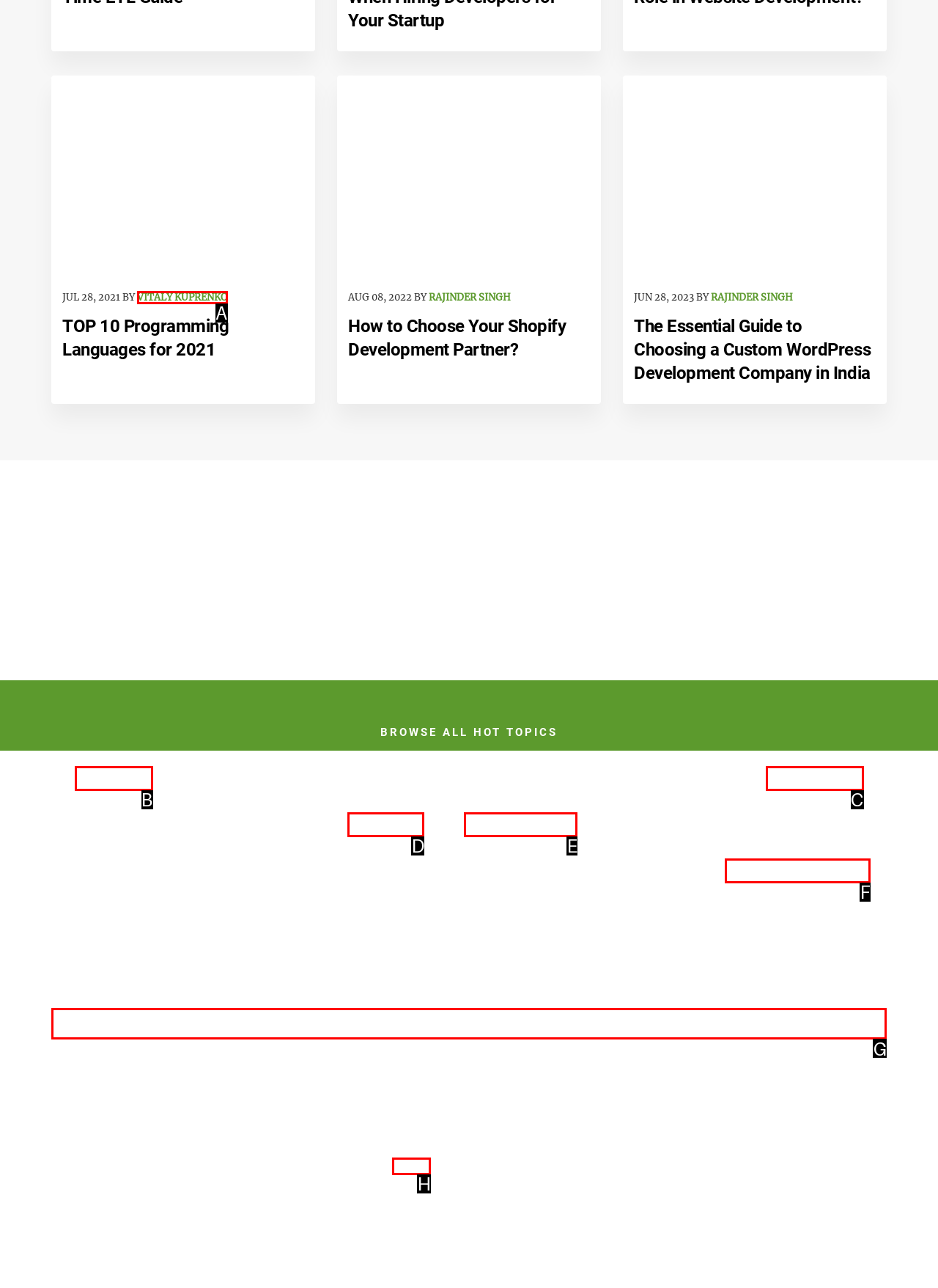For the task: View Career page, specify the letter of the option that should be clicked. Answer with the letter only.

None